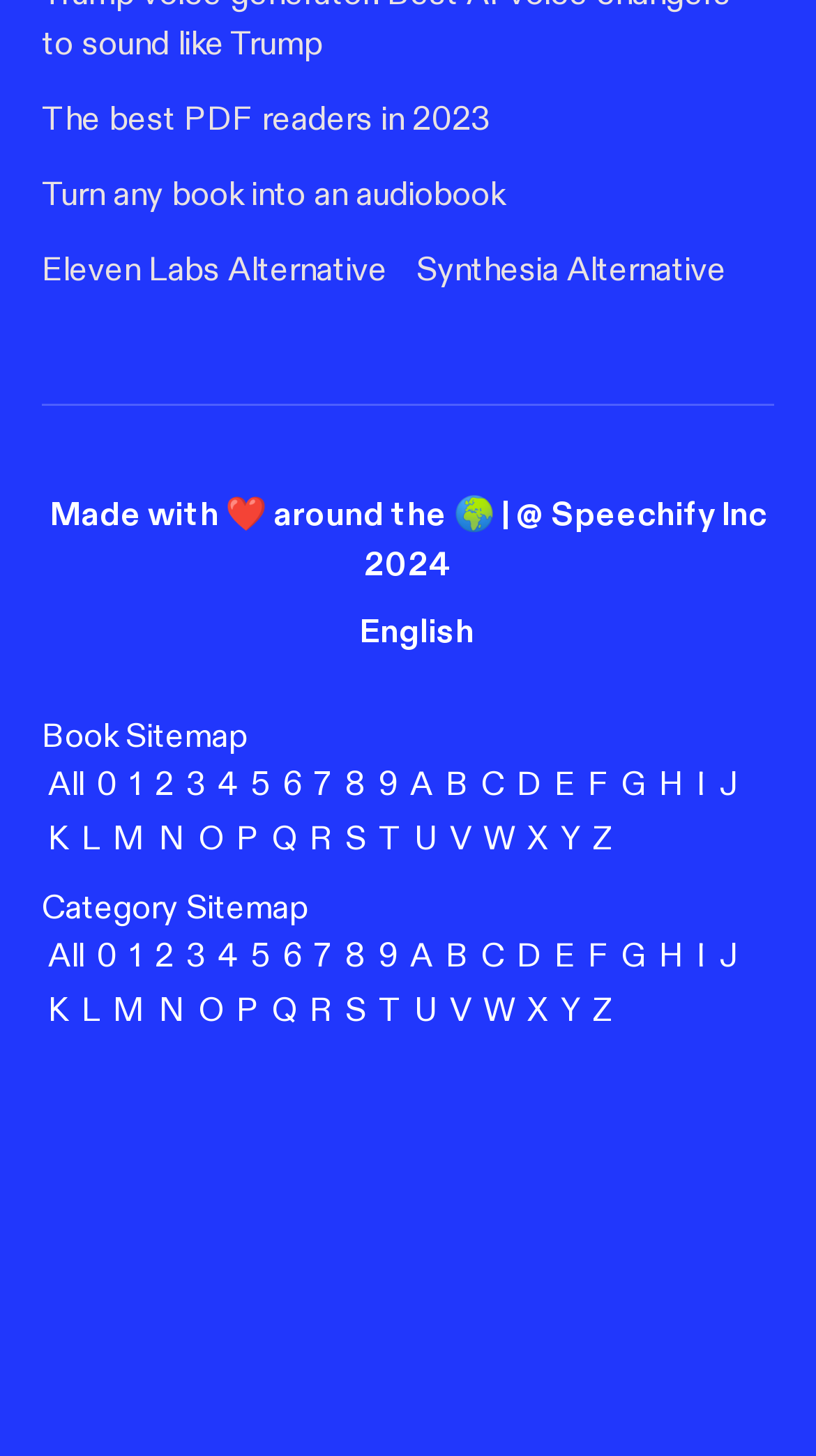Provide the bounding box coordinates of the HTML element described as: "Privacy Policy". The bounding box coordinates should be four float numbers between 0 and 1, i.e., [left, top, right, bottom].

None